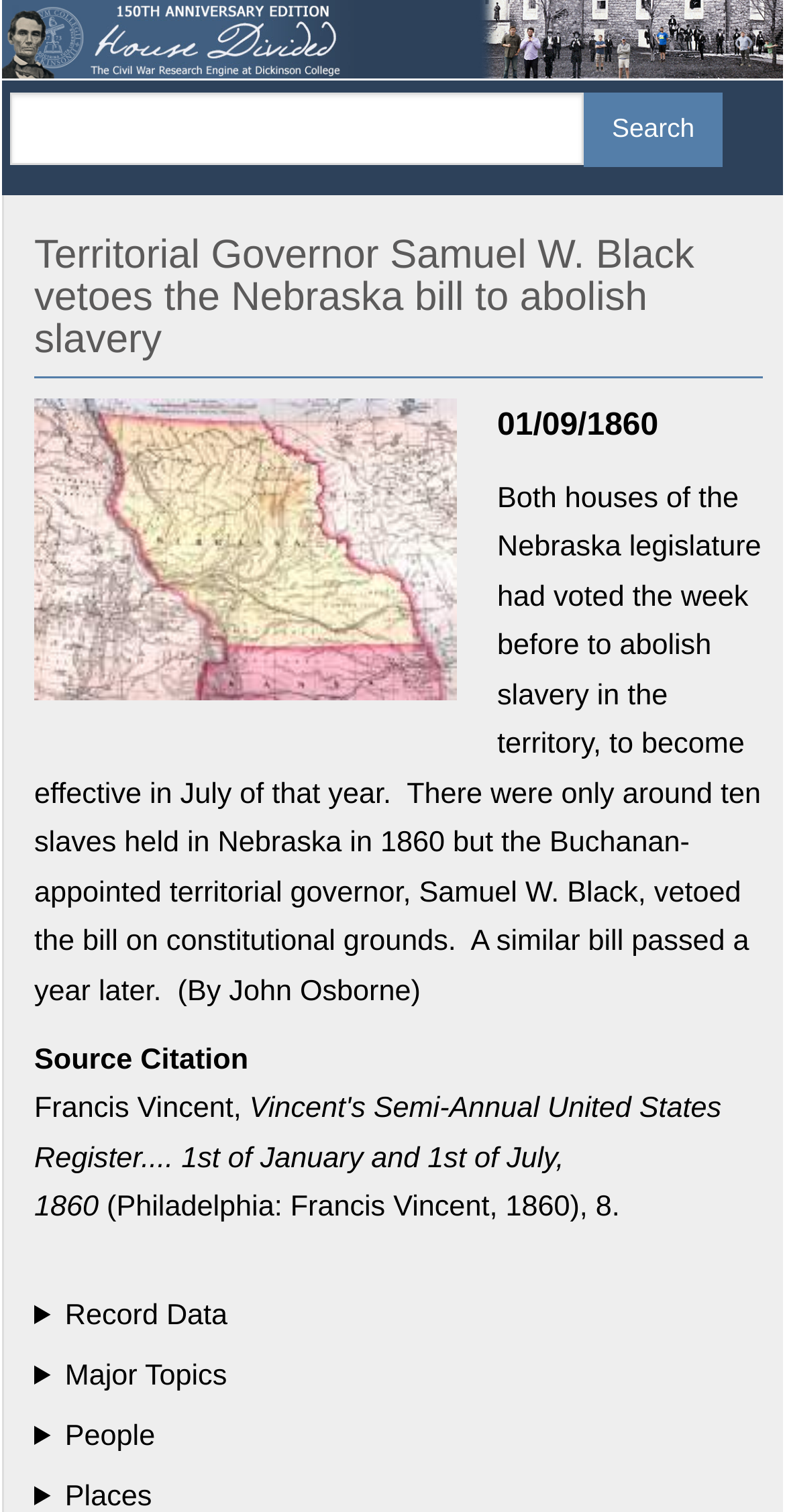Please answer the following question using a single word or phrase: 
Is there an image on the webpage?

Yes